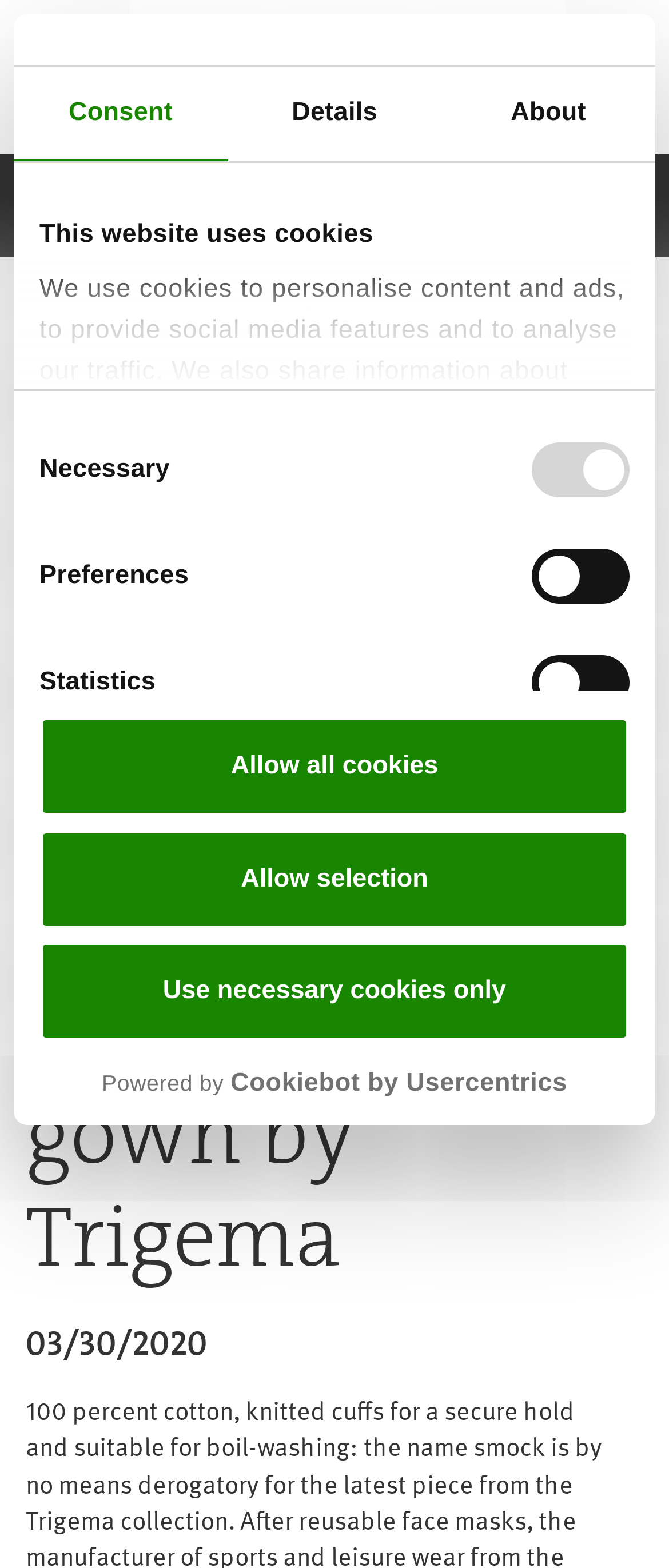Find the bounding box coordinates of the clickable region needed to perform the following instruction: "Click the 'Allow all cookies' button". The coordinates should be provided as four float numbers between 0 and 1, i.e., [left, top, right, bottom].

[0.059, 0.457, 0.941, 0.521]